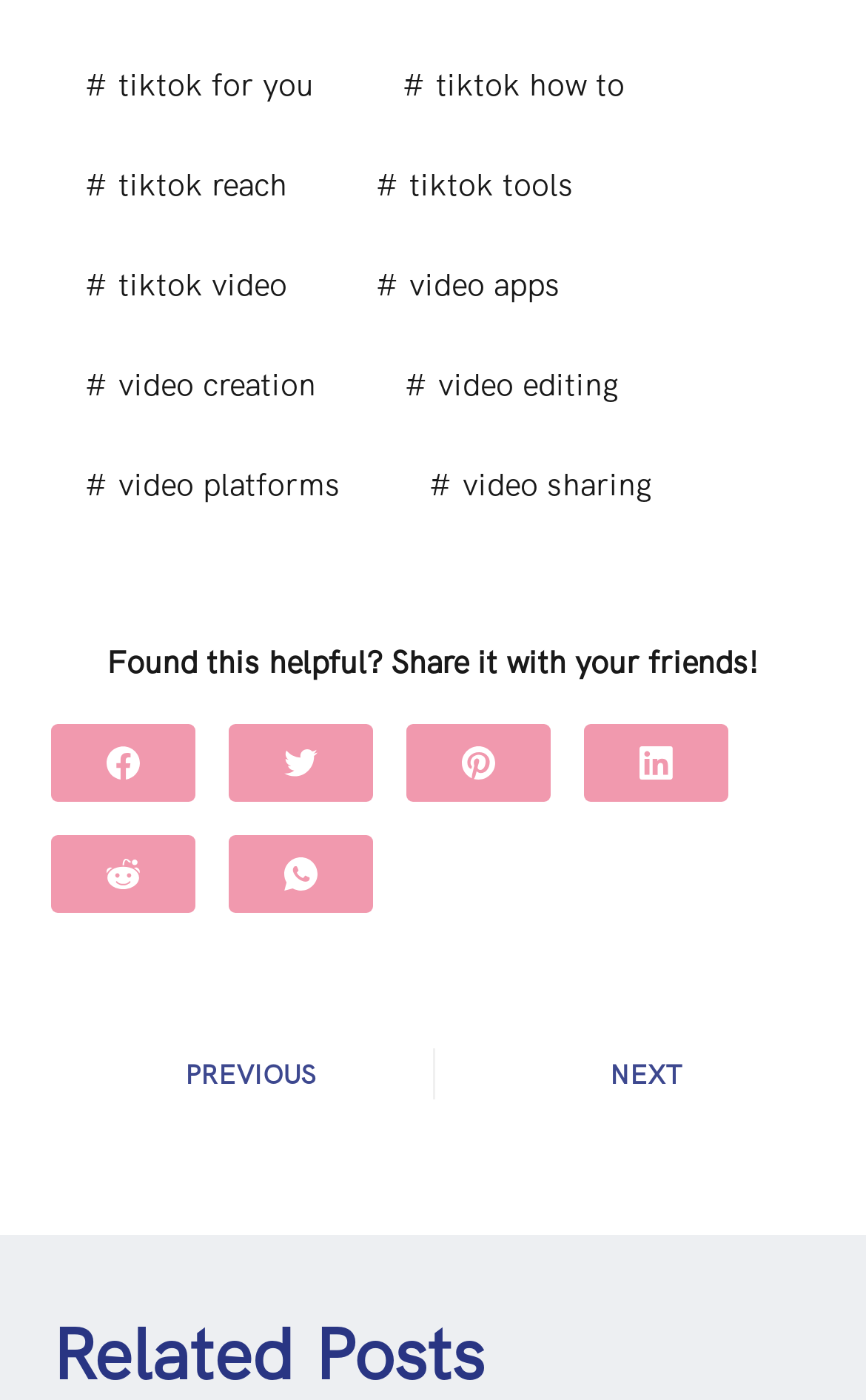Identify the bounding box for the UI element described as: "tiktok tools". The coordinates should be four float numbers between 0 and 1, i.e., [left, top, right, bottom].

[0.396, 0.105, 0.701, 0.161]